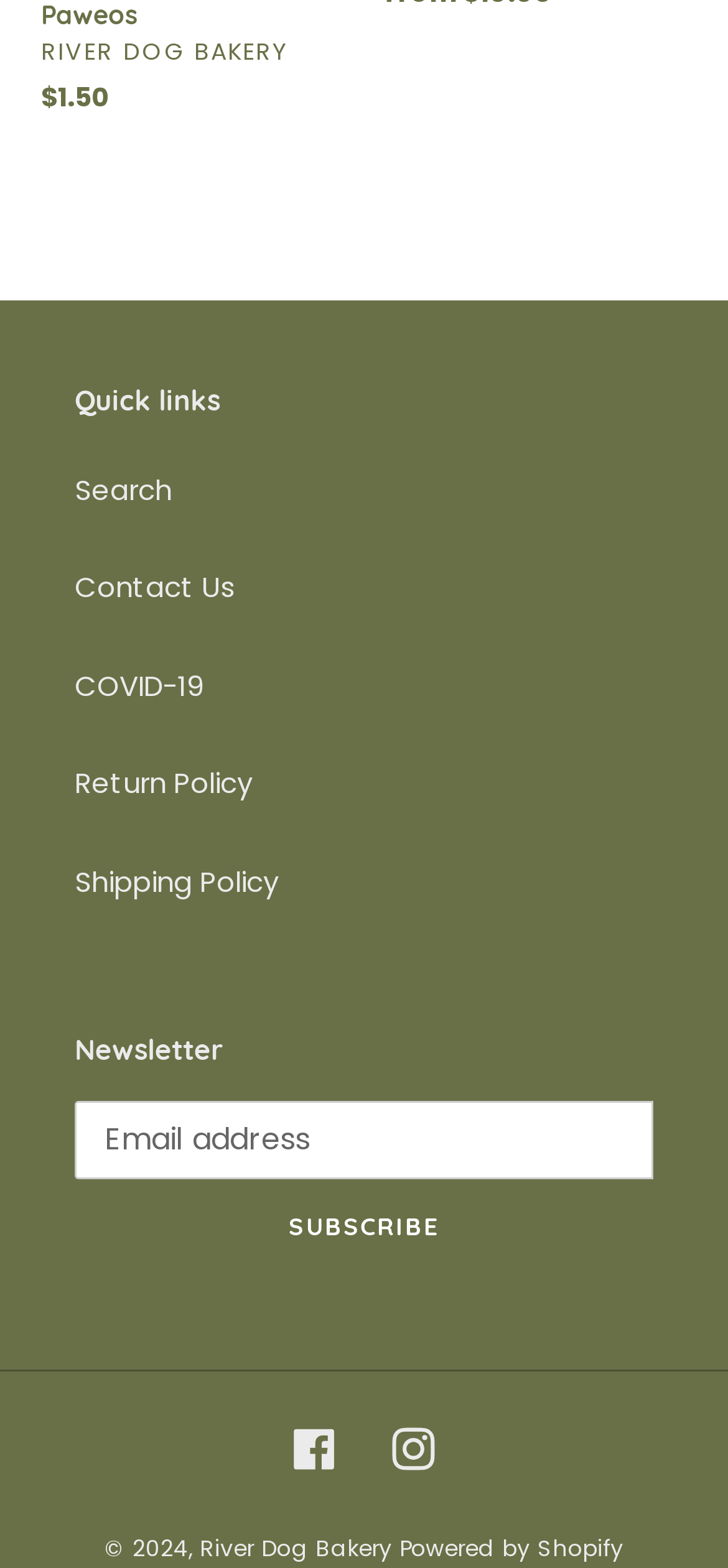Identify the bounding box coordinates of the element that should be clicked to fulfill this task: "Share this post". The coordinates should be provided as four float numbers between 0 and 1, i.e., [left, top, right, bottom].

None